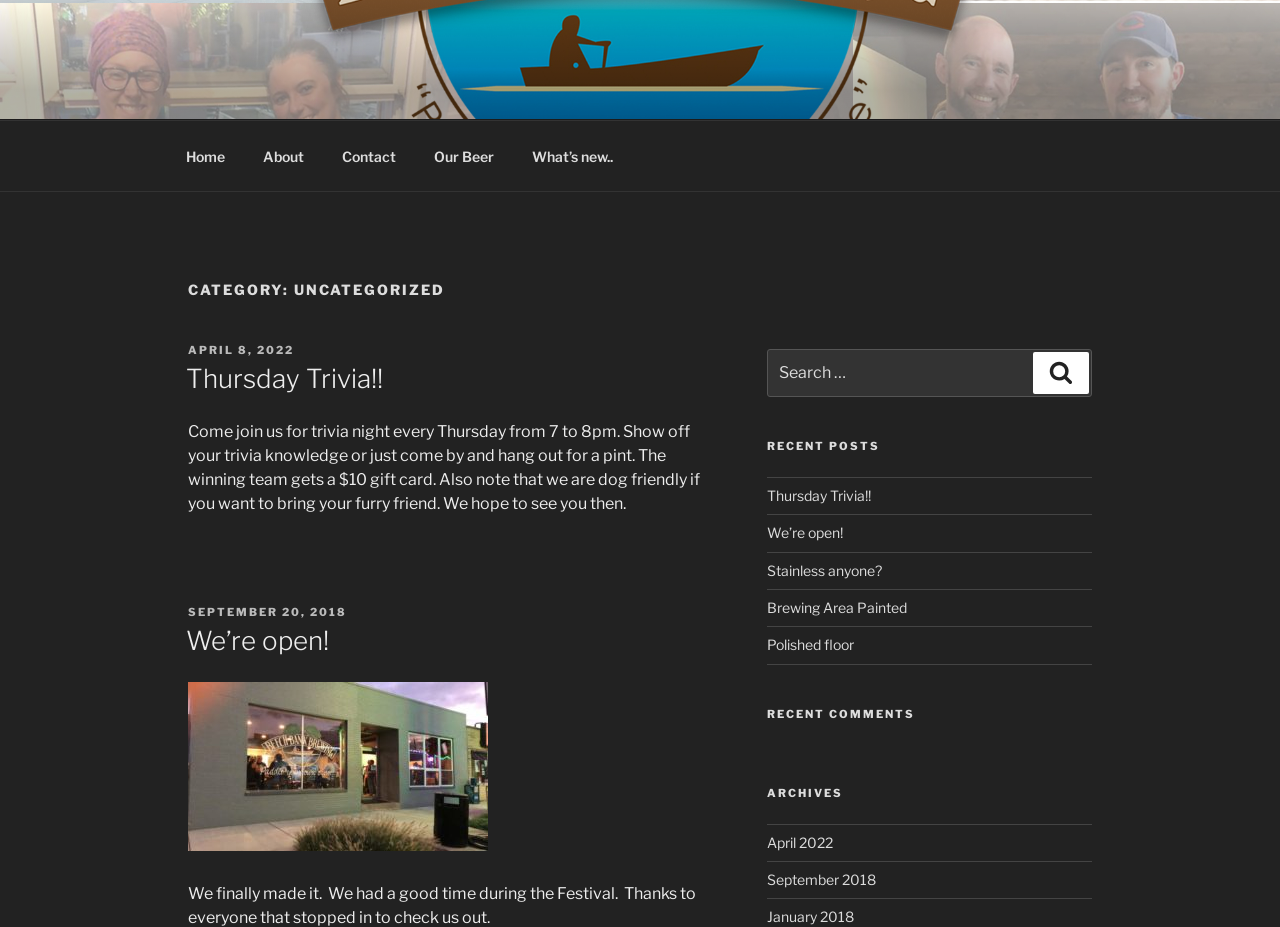Answer the question in one word or a short phrase:
How many archives are listed?

3